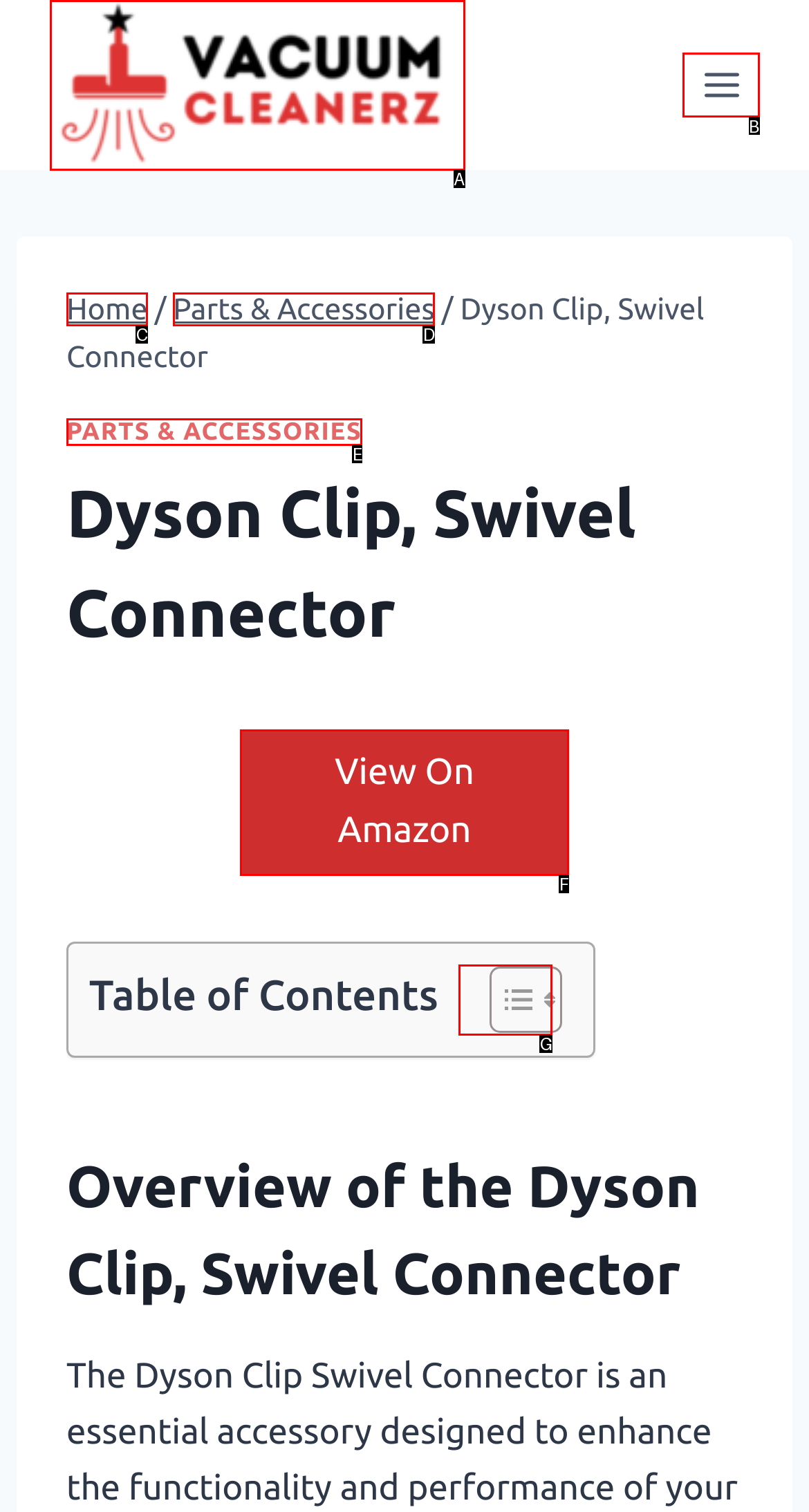Select the HTML element that matches the description: Parts & Accessories
Respond with the letter of the correct choice from the given options directly.

D